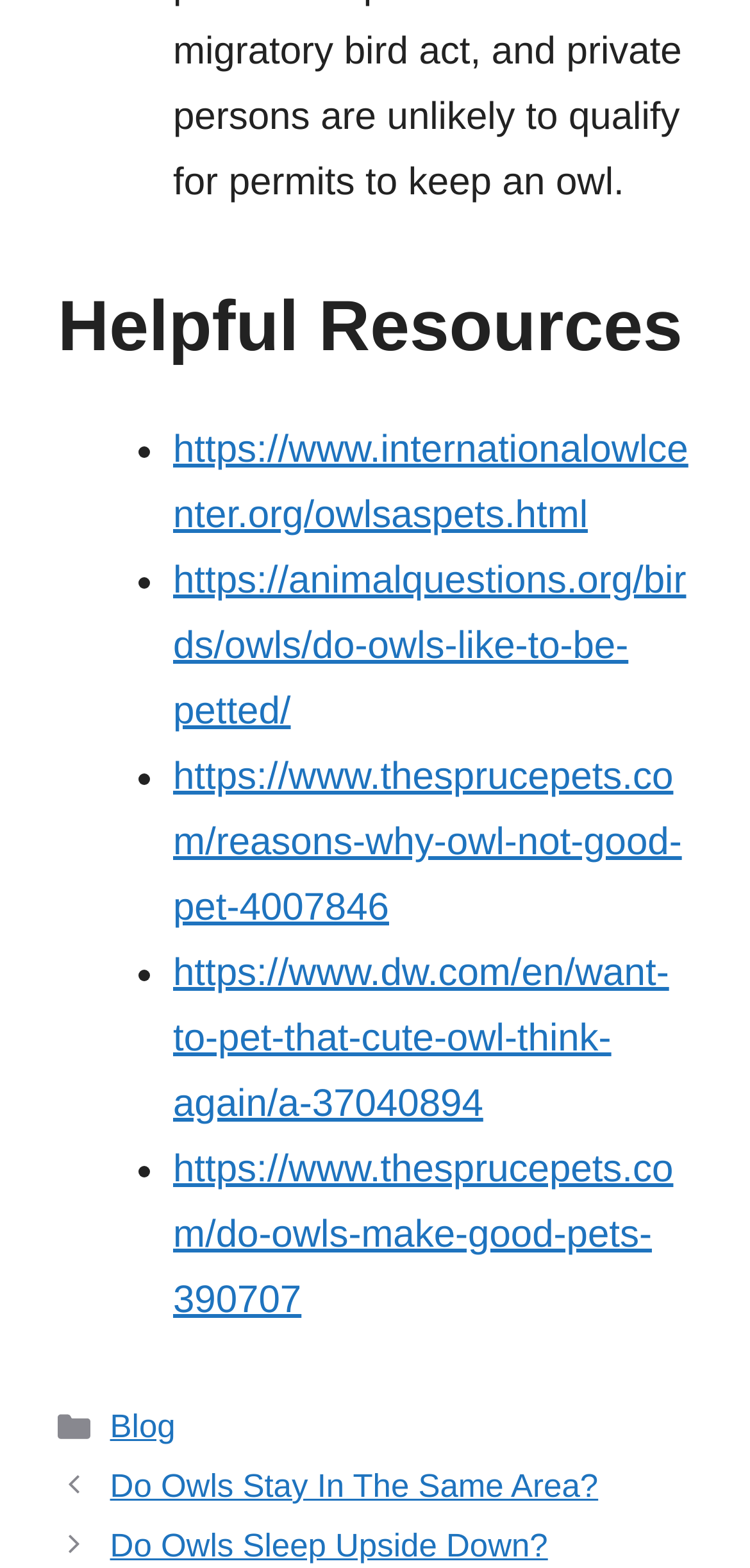Using the information in the image, could you please answer the following question in detail:
What is the title of the first section?

The title of the first section is 'Helpful Resources' which is a heading element located at the top of the webpage with a bounding box coordinate of [0.077, 0.174, 0.923, 0.242].